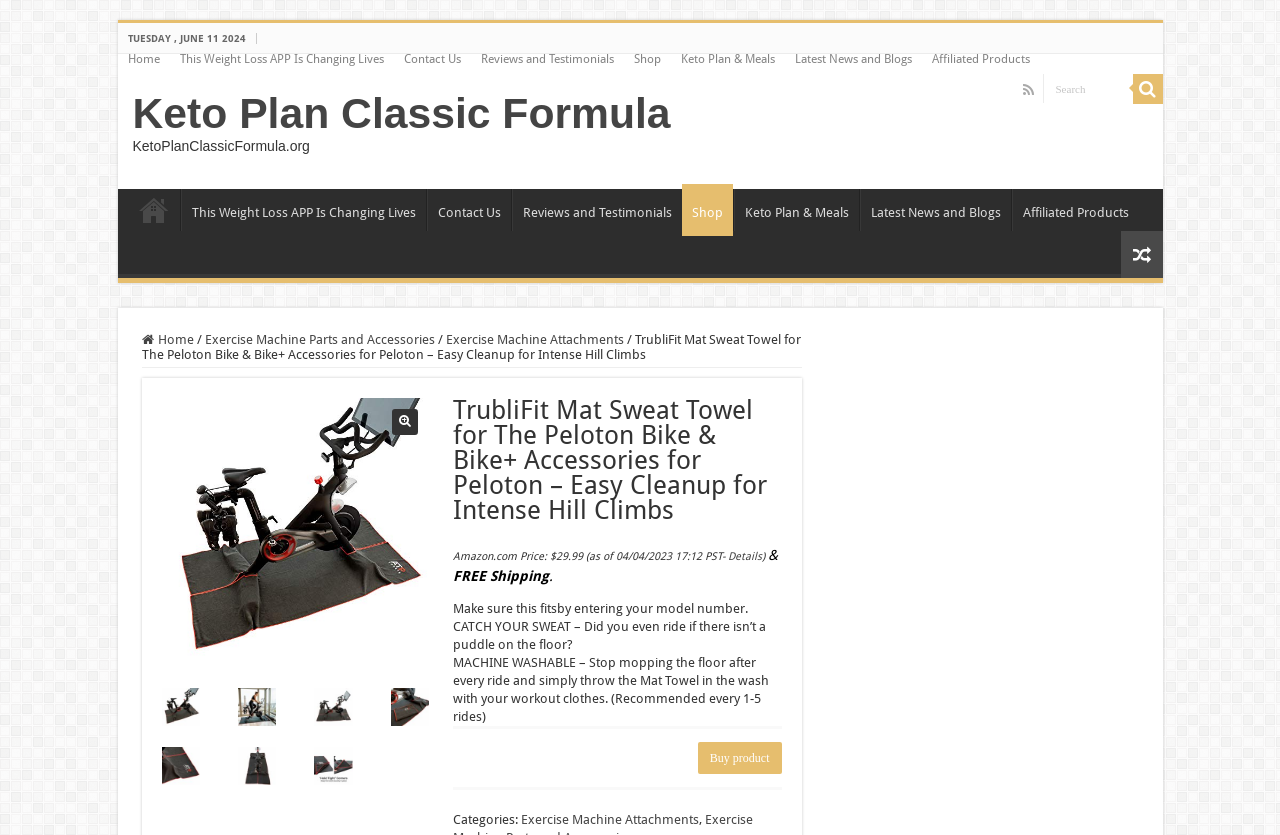Please identify the bounding box coordinates of the area that needs to be clicked to fulfill the following instruction: "View 'Reviews and Testimonials'."

[0.4, 0.226, 0.532, 0.277]